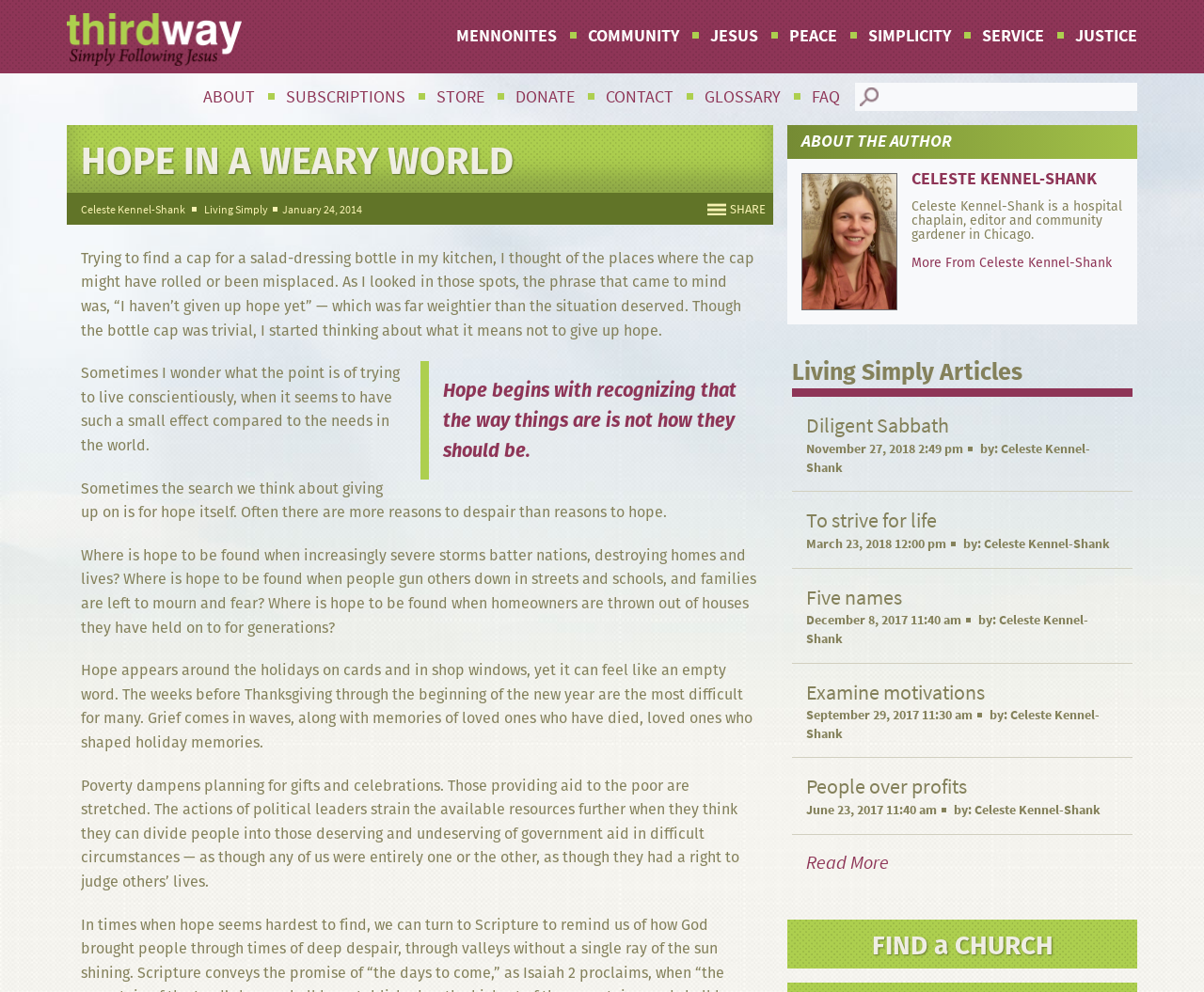Please find the top heading of the webpage and generate its text.

HOPE IN A WEARY WORLD